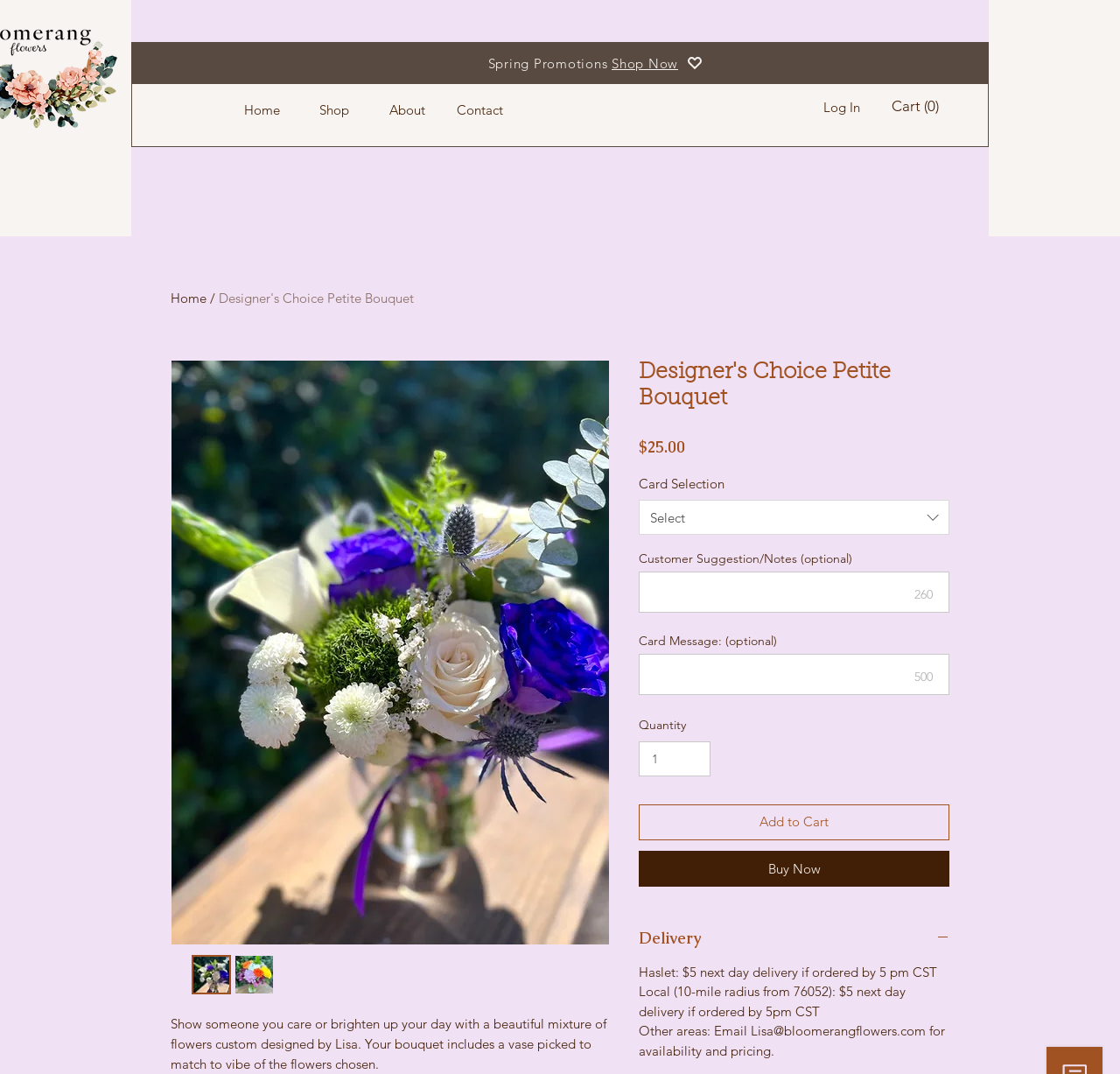Determine the coordinates of the bounding box that should be clicked to complete the instruction: "Select a card message". The coordinates should be represented by four float numbers between 0 and 1: [left, top, right, bottom].

[0.57, 0.609, 0.848, 0.647]